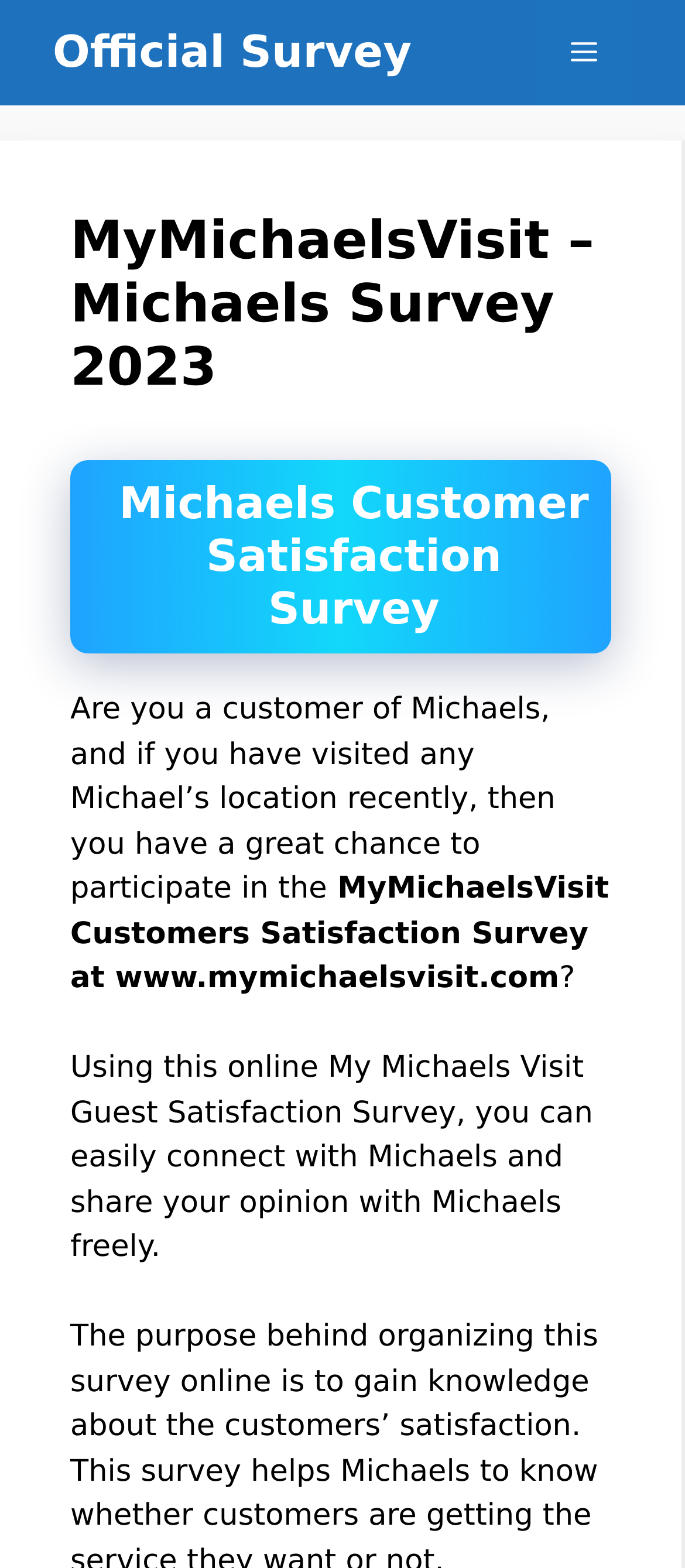Based on the element description Menu, identify the bounding box of the UI element in the given webpage screenshot. The coordinates should be in the format (top-left x, top-left y, bottom-right x, bottom-right y) and must be between 0 and 1.

[0.782, 0.0, 0.923, 0.067]